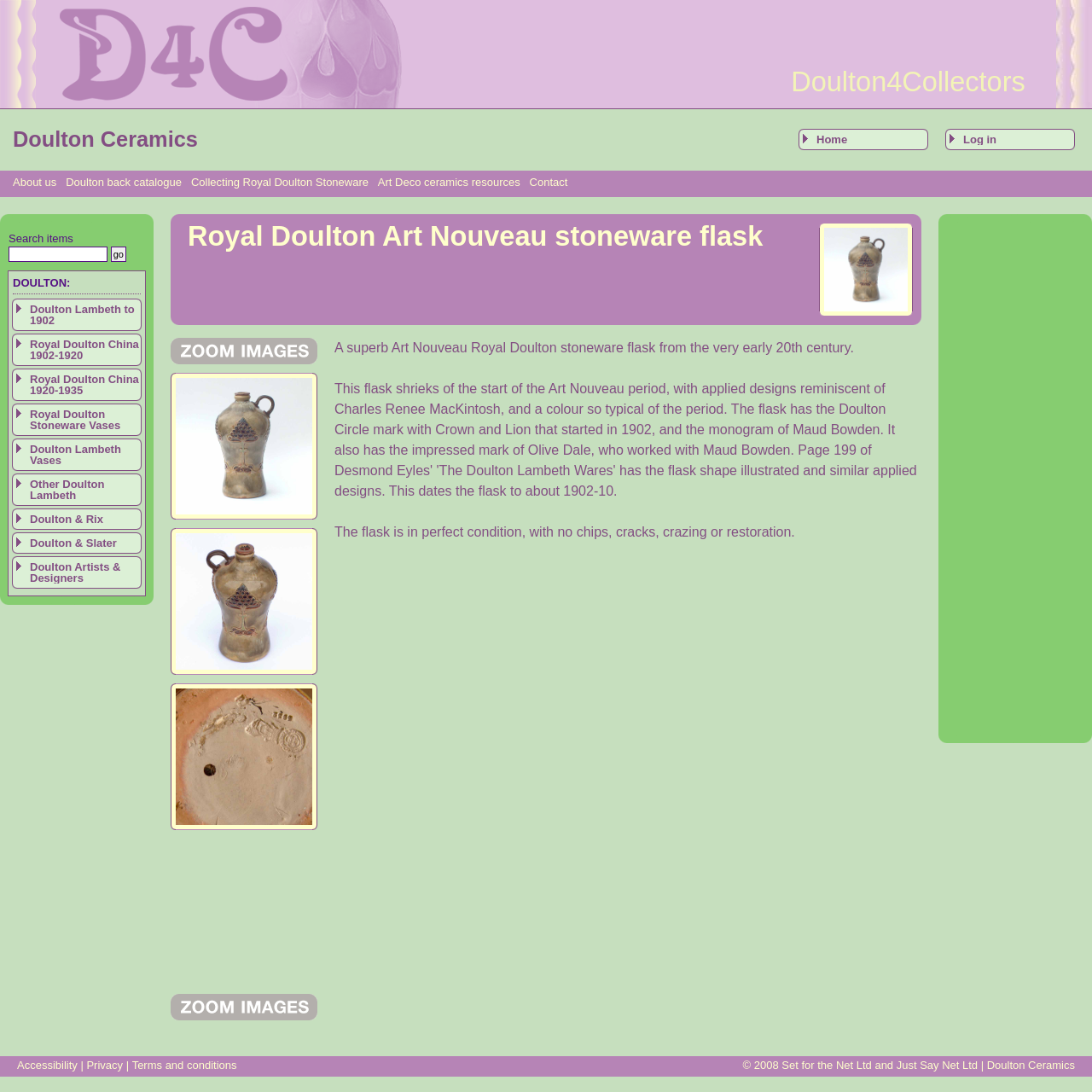From the screenshot, find the bounding box of the UI element matching this description: "Royal Doulton China 1920-1935". Supply the bounding box coordinates in the form [left, top, right, bottom], each a float between 0 and 1.

[0.011, 0.338, 0.13, 0.367]